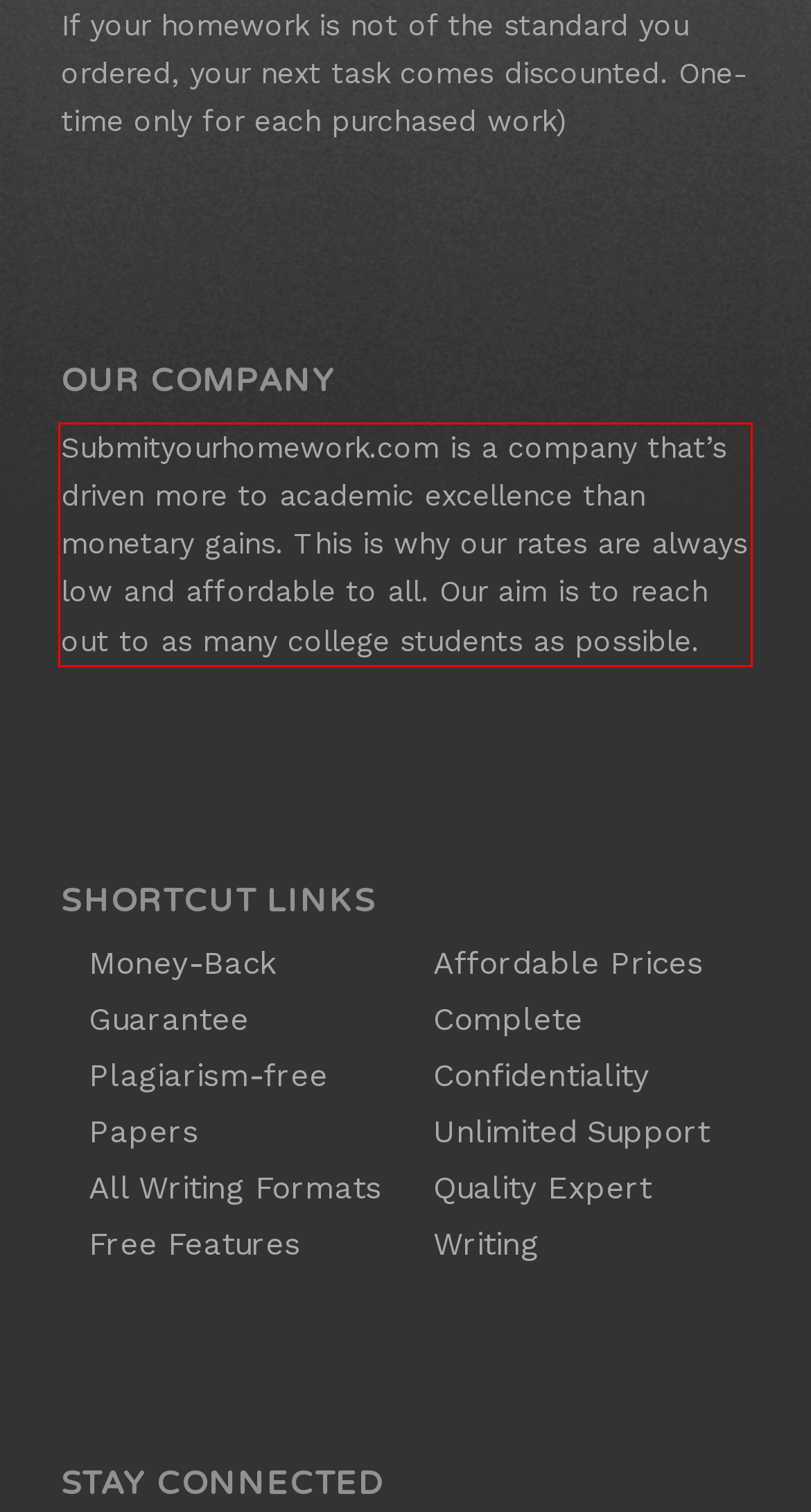Your task is to recognize and extract the text content from the UI element enclosed in the red bounding box on the webpage screenshot.

Submityourhomework.com is a company that’s driven more to academic excellence than monetary gains. This is why our rates are always low and affordable to all. Our aim is to reach out to as many college students as possible.